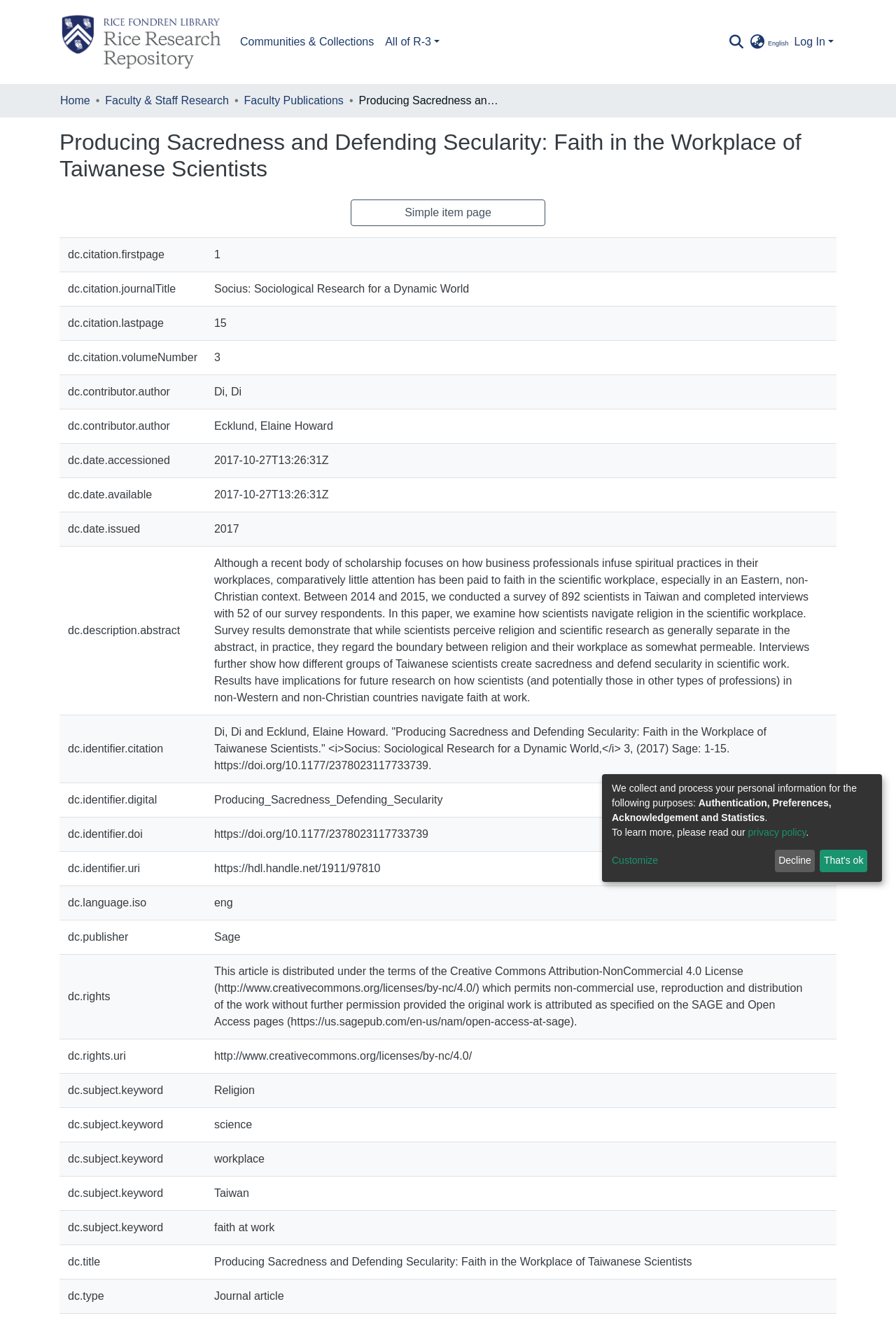Locate the bounding box coordinates of the element that should be clicked to fulfill the instruction: "View previous post".

None